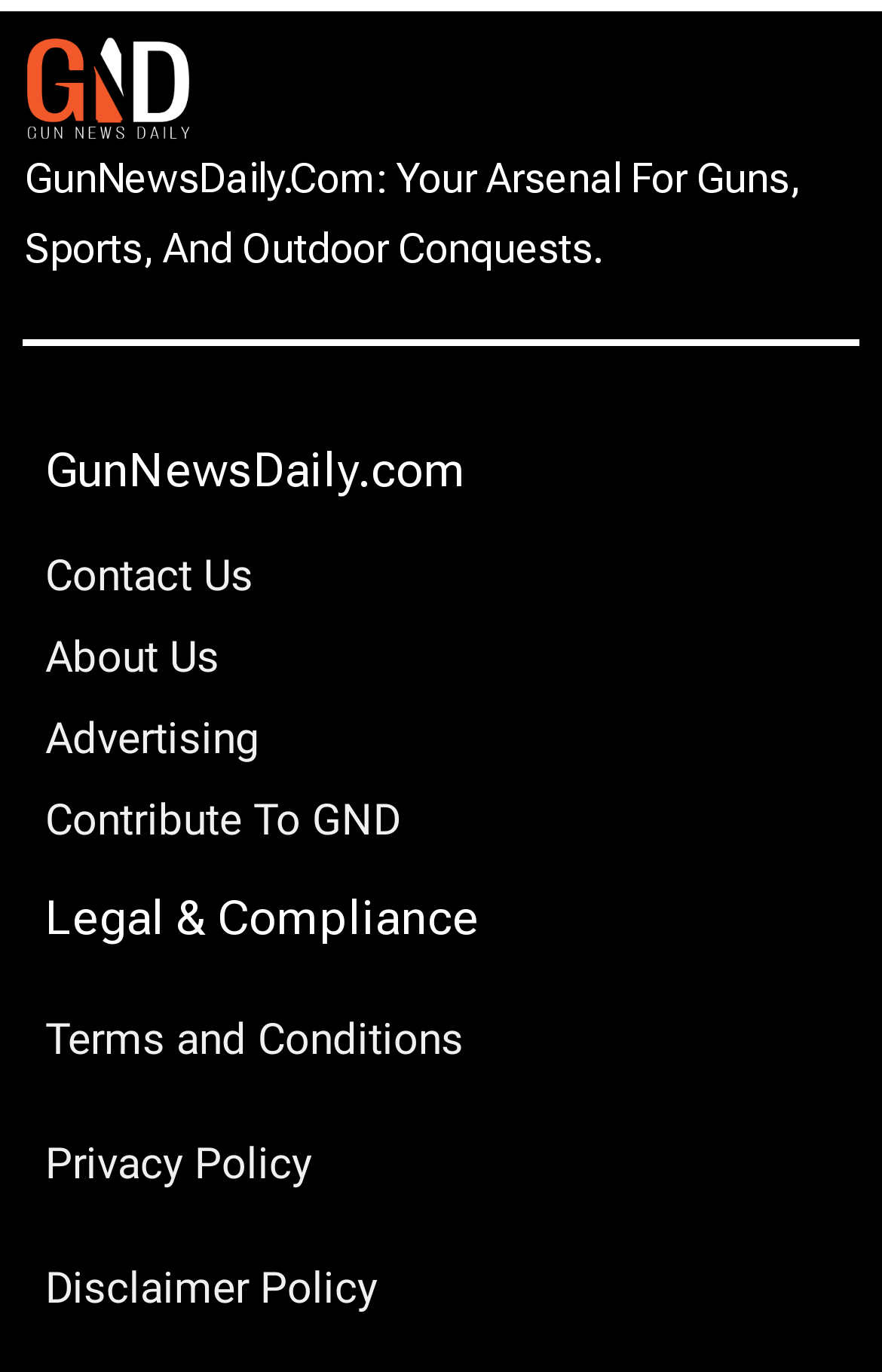What is the last link in the Legal & Compliance section?
Look at the webpage screenshot and answer the question with a detailed explanation.

The last link in the Legal & Compliance section is 'Disclaimer Policy', which is located at the bottom of the section.